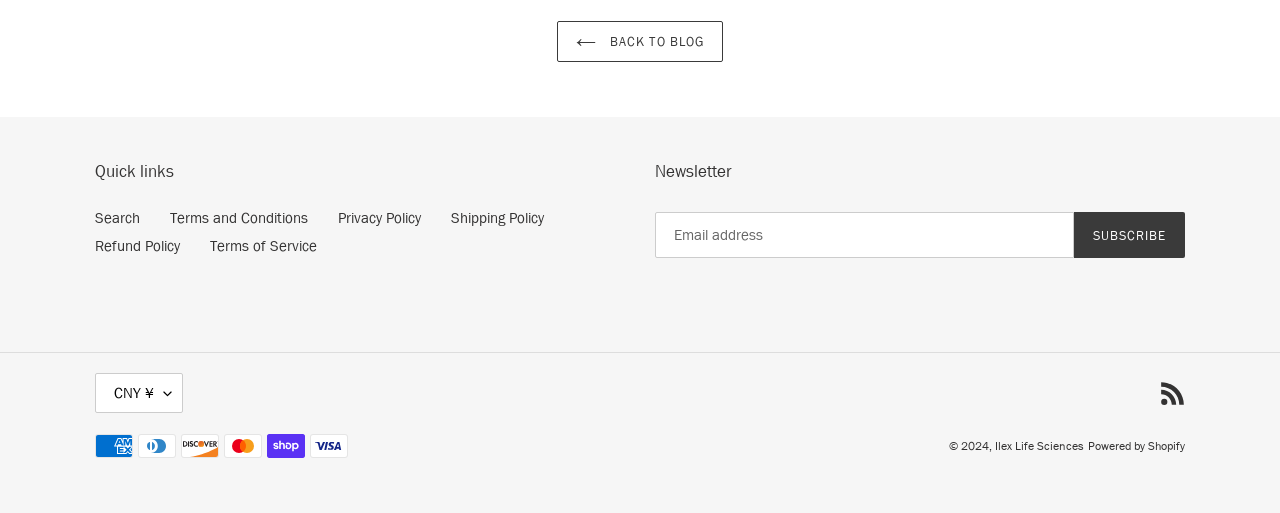Identify the bounding box for the UI element specified in this description: "Search". The coordinates must be four float numbers between 0 and 1, formatted as [left, top, right, bottom].

[0.074, 0.406, 0.109, 0.445]